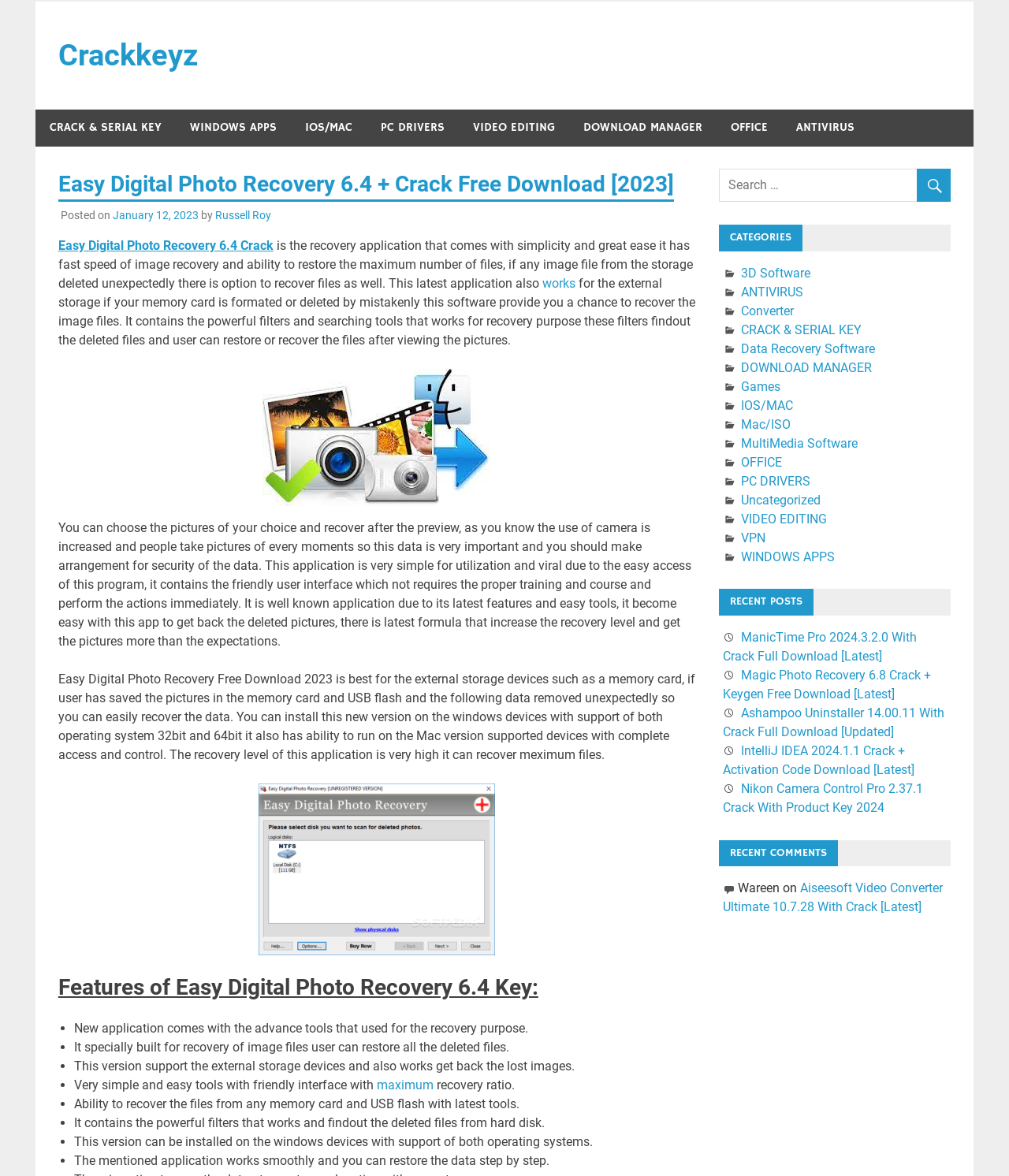Please identify the bounding box coordinates of the clickable region that I should interact with to perform the following instruction: "Click on CRACK & SERIAL KEY". The coordinates should be expressed as four float numbers between 0 and 1, i.e., [left, top, right, bottom].

[0.035, 0.093, 0.174, 0.124]